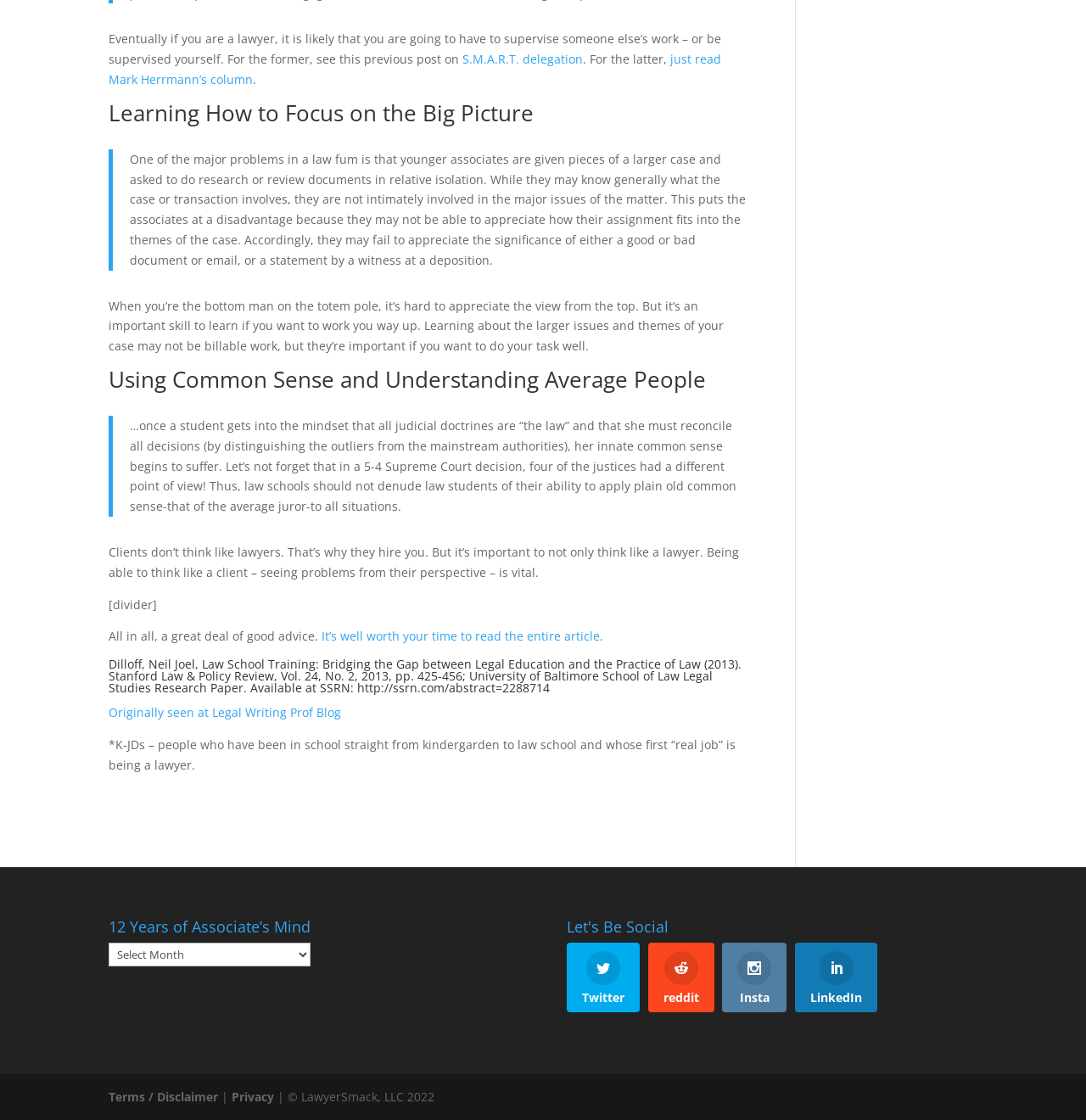Please respond to the question with a concise word or phrase:
What is the significance of the link 'S.M.A.R.T. delegation'?

Related to supervising others